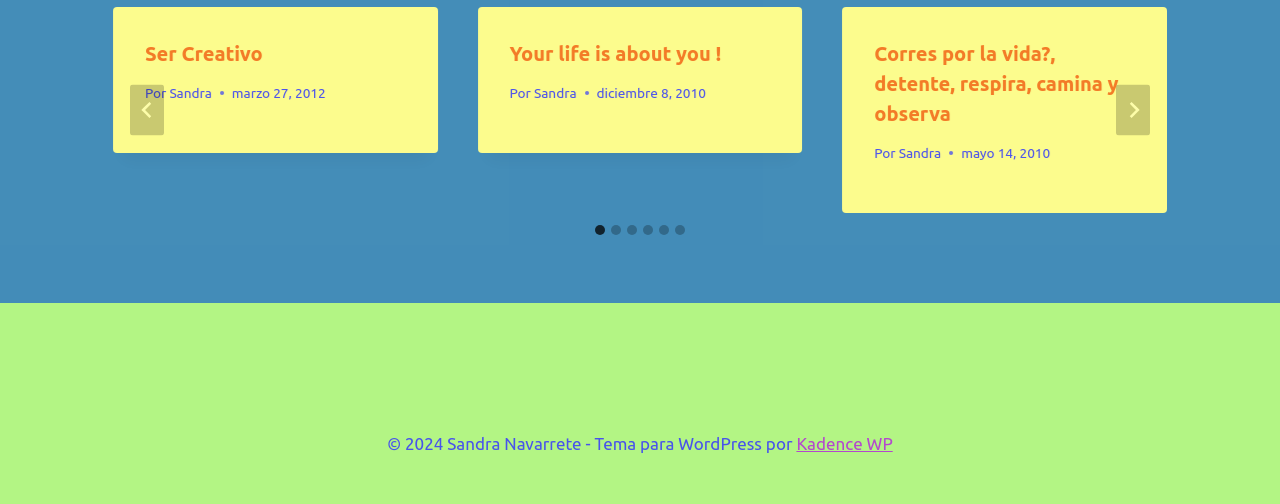What is the title of the first slide?
Respond to the question with a well-detailed and thorough answer.

I found the title of the first slide by looking at the tabpanel with the roledescription 'slide' and the text '1 de 6'. Inside this tabpanel, I found a header with the text 'Ser Creativo', which is the title of the first slide.